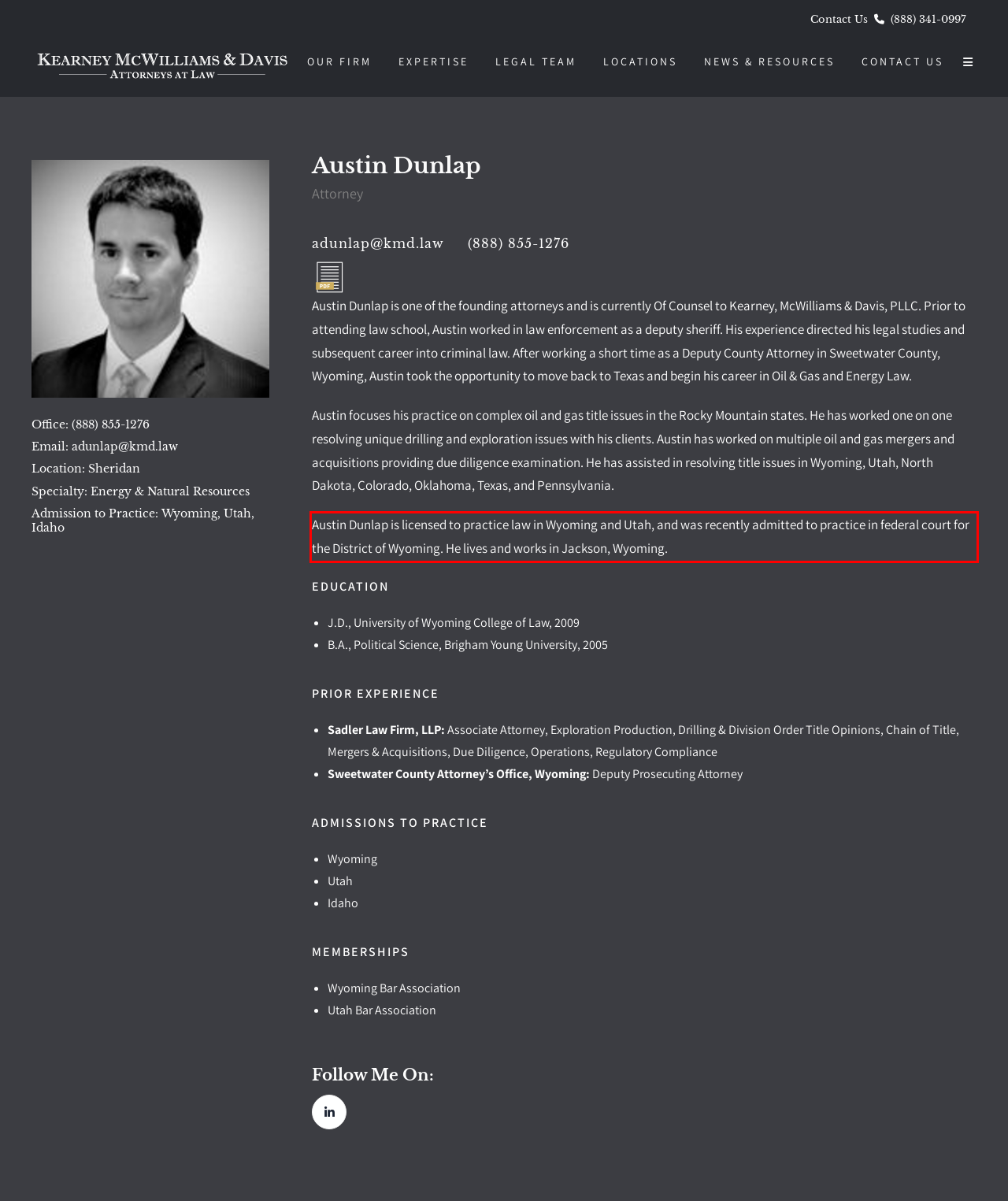From the provided screenshot, extract the text content that is enclosed within the red bounding box.

Austin Dunlap is licensed to practice law in Wyoming and Utah, and was recently admitted to practice in federal court for the District of Wyoming. He lives and works in Jackson, Wyoming.